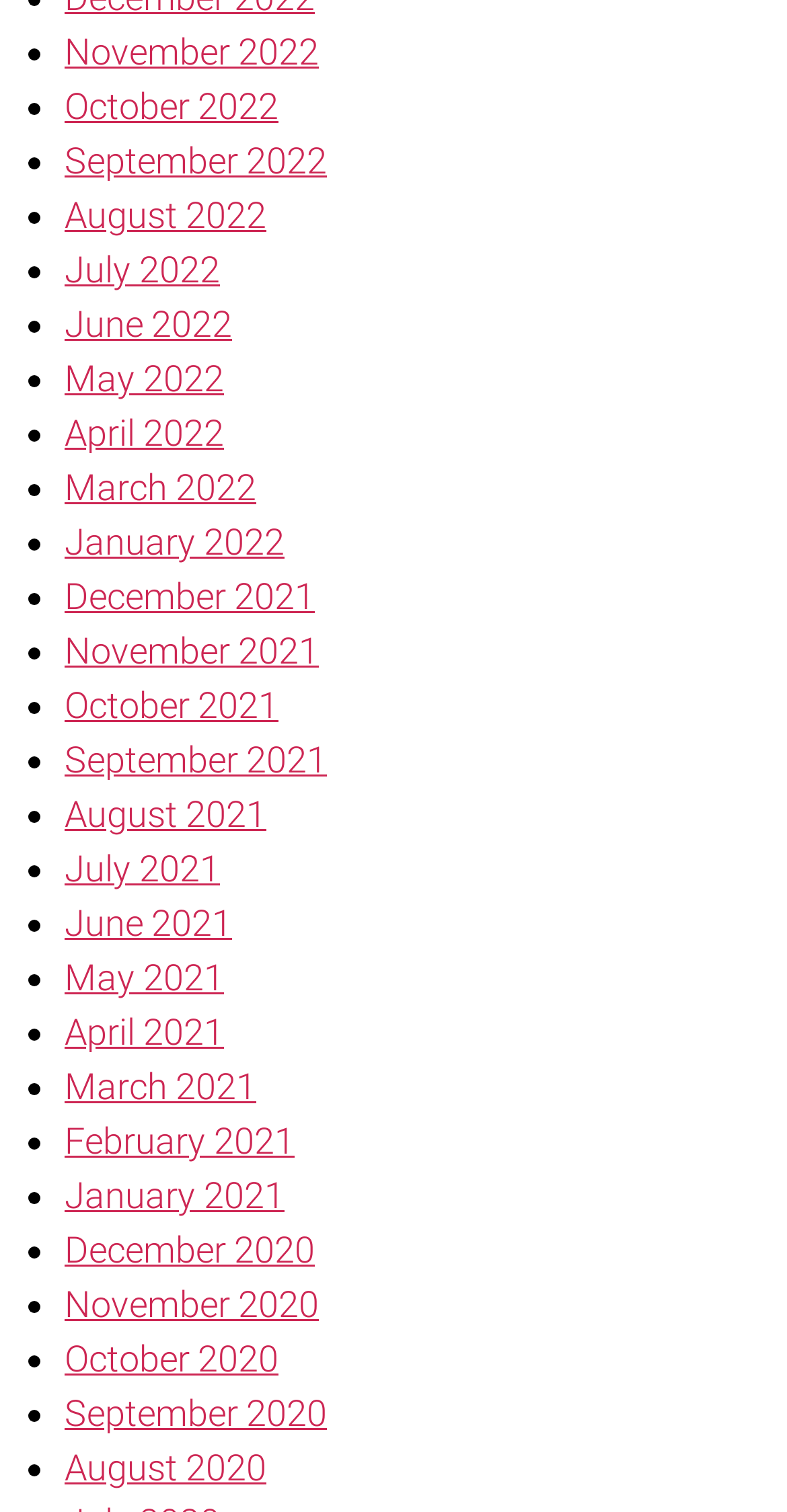How many months are listed?
Based on the image, answer the question with as much detail as possible.

I counted the number of links with month and year labels, and there are 24 of them, ranging from January 2020 to December 2022.